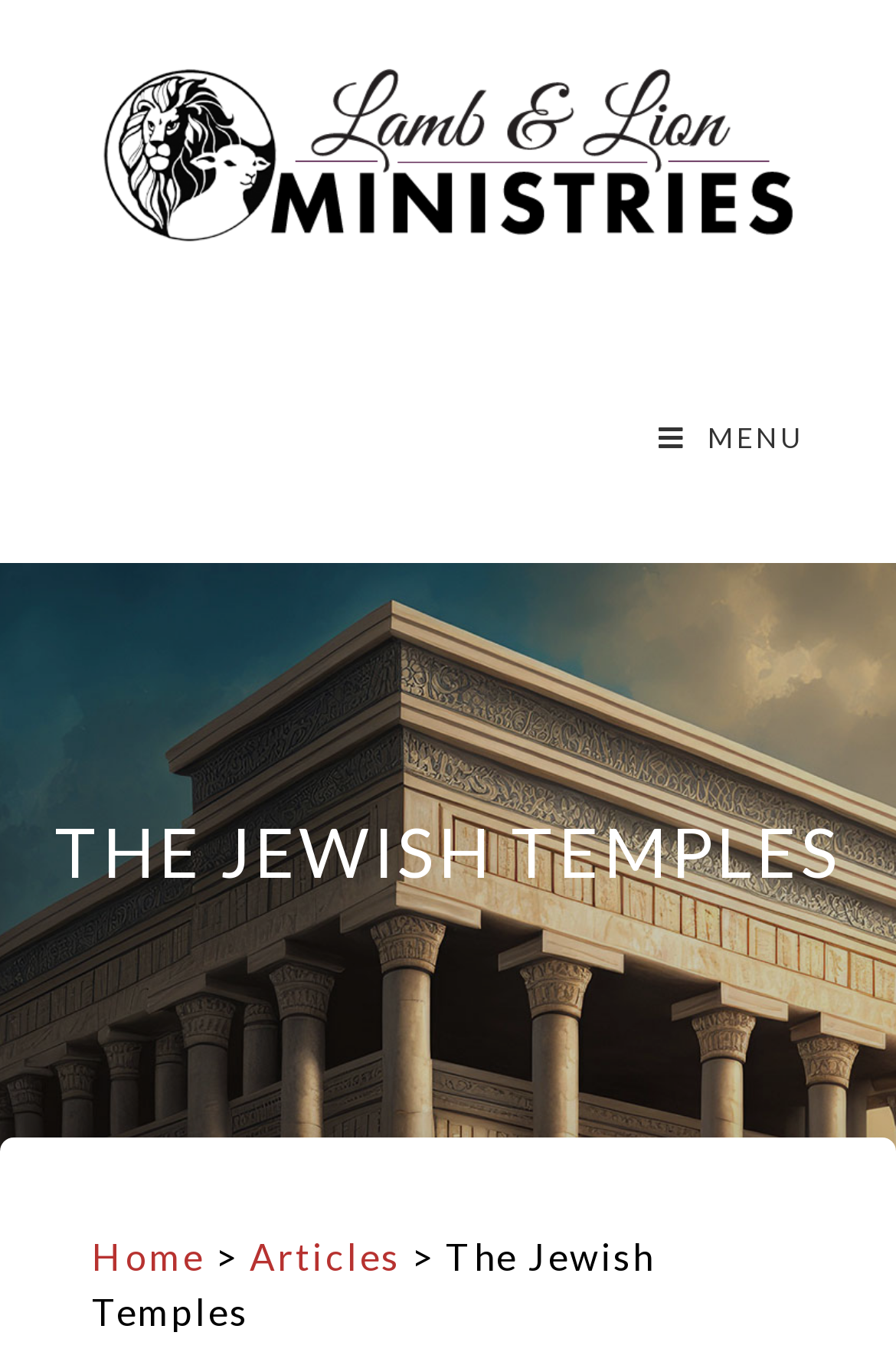What is the symbol next to the 'Articles' link?
Your answer should be a single word or phrase derived from the screenshot.

>